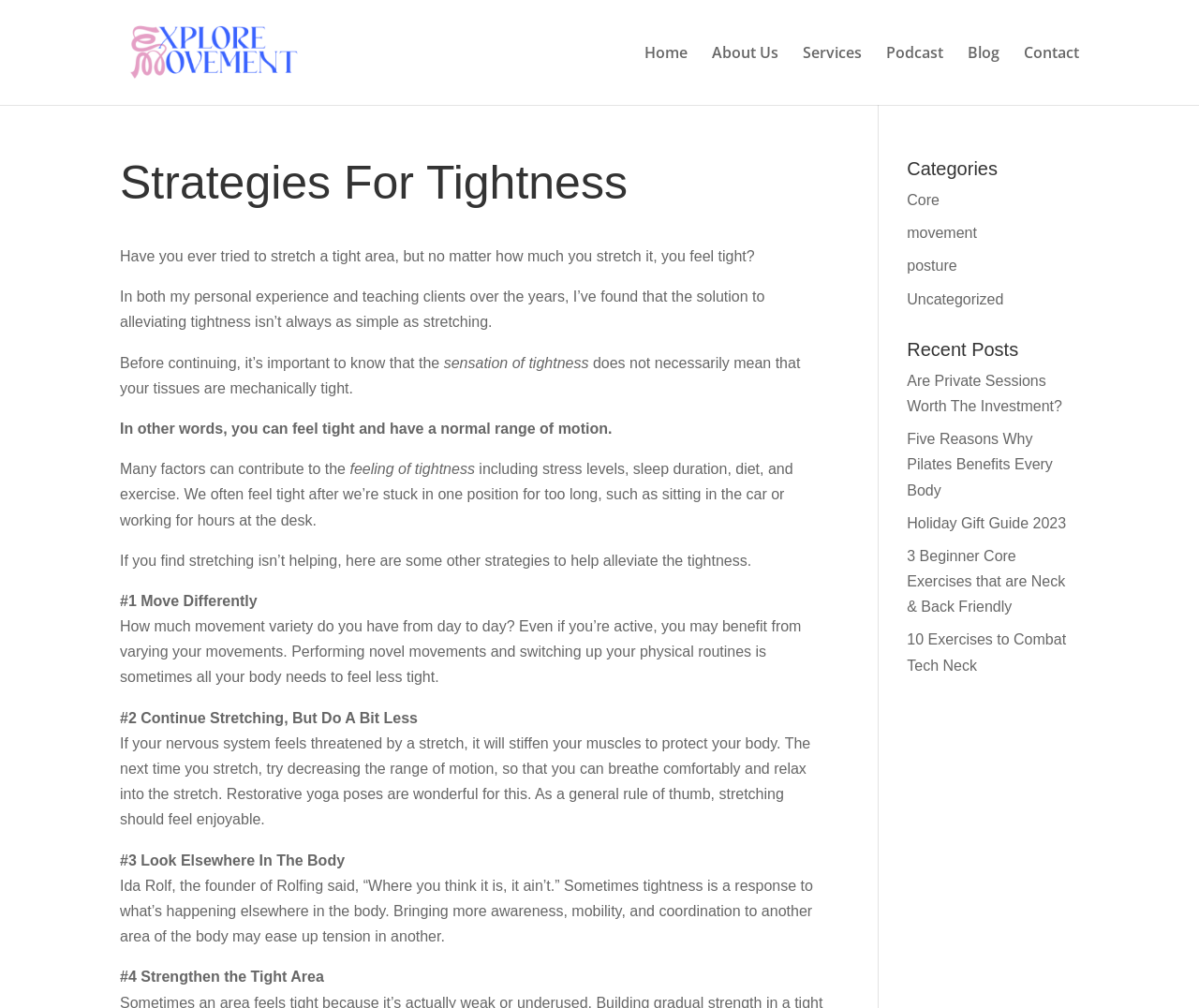Identify the primary heading of the webpage and provide its text.

Strategies For Tightness